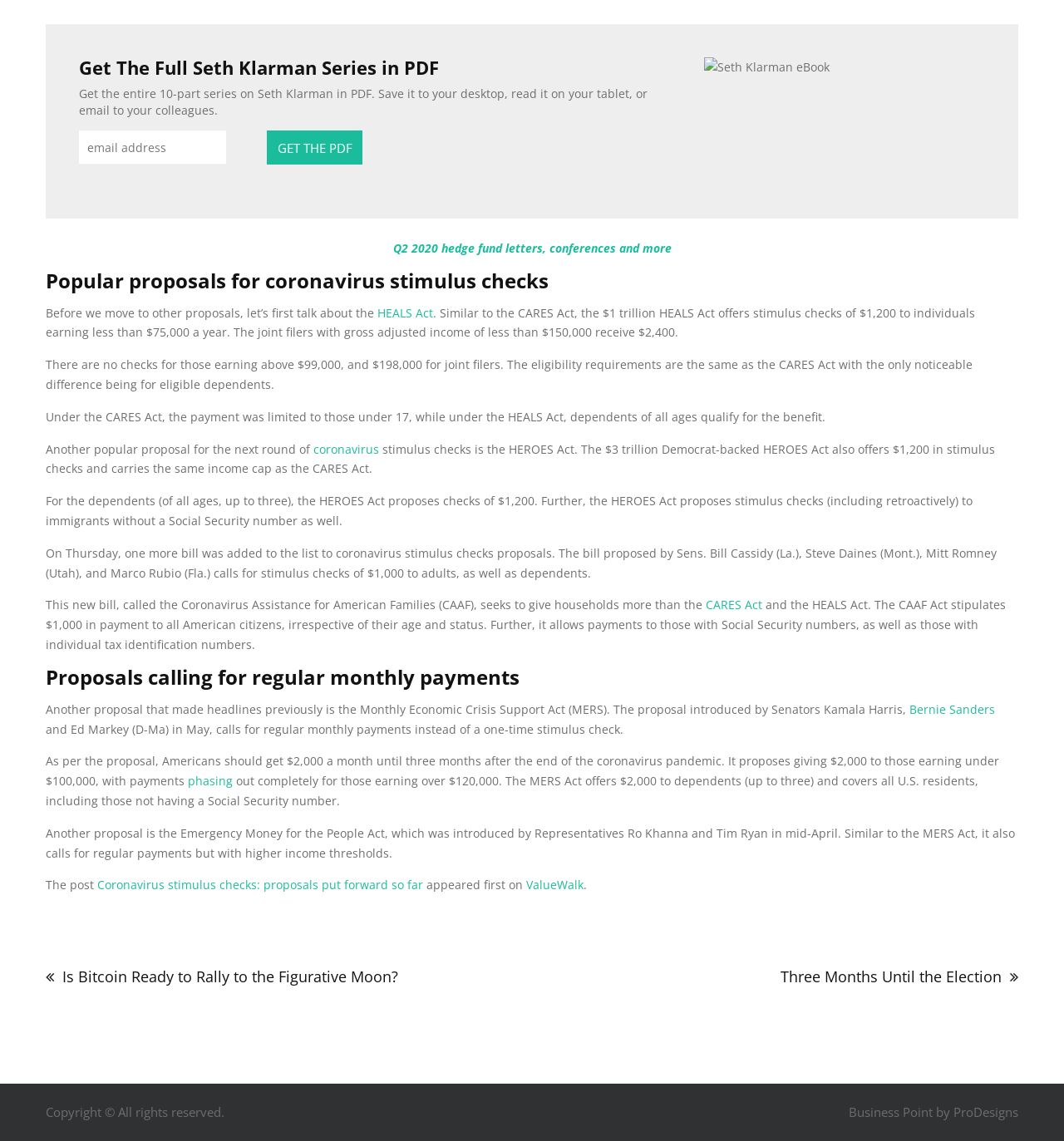Identify the bounding box coordinates of the HTML element based on this description: "ProDesigns".

[0.896, 0.967, 0.957, 0.981]